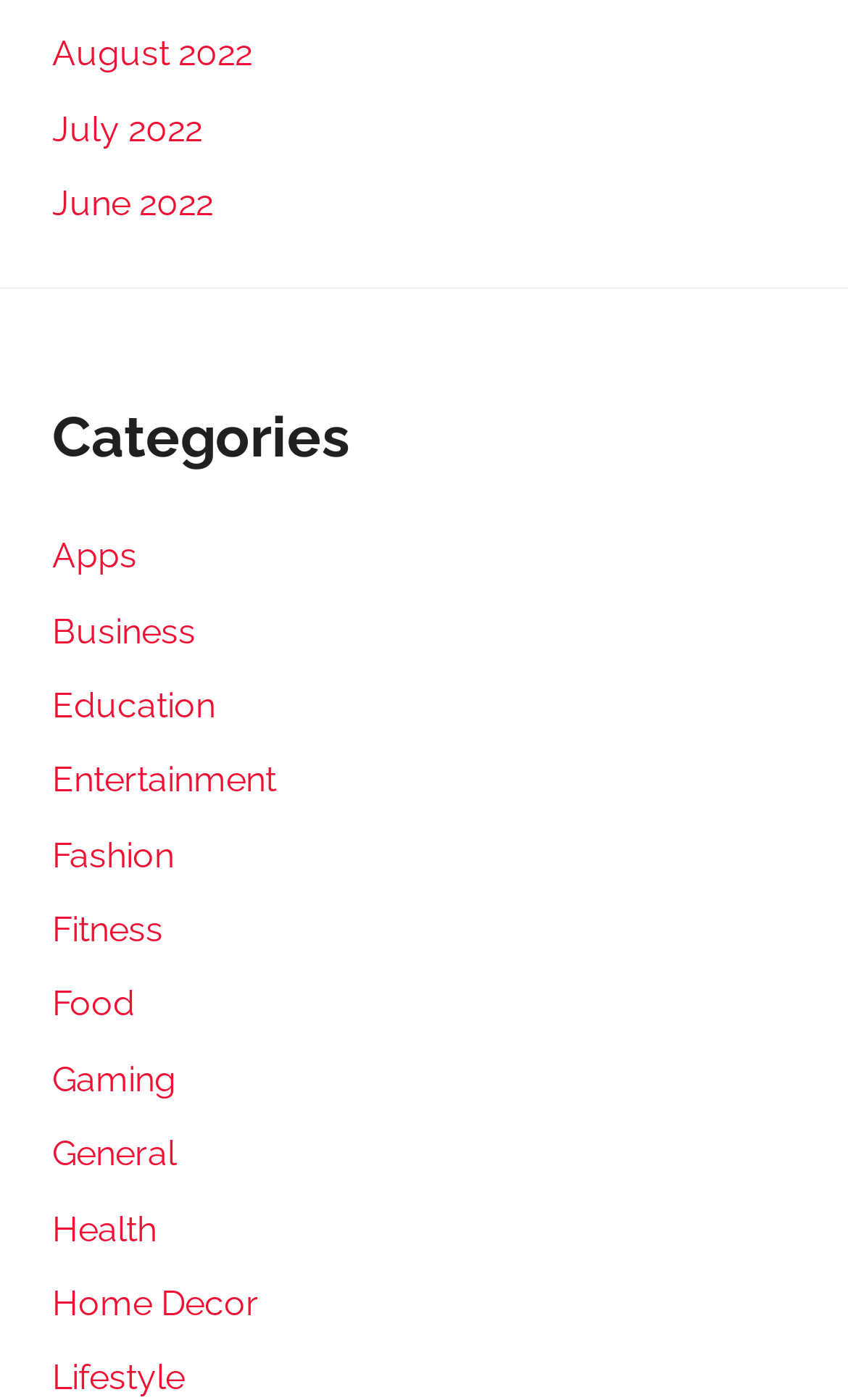Refer to the element description June 2022 and identify the corresponding bounding box in the screenshot. Format the coordinates as (top-left x, top-left y, bottom-right x, bottom-right y) with values in the range of 0 to 1.

[0.062, 0.131, 0.251, 0.16]